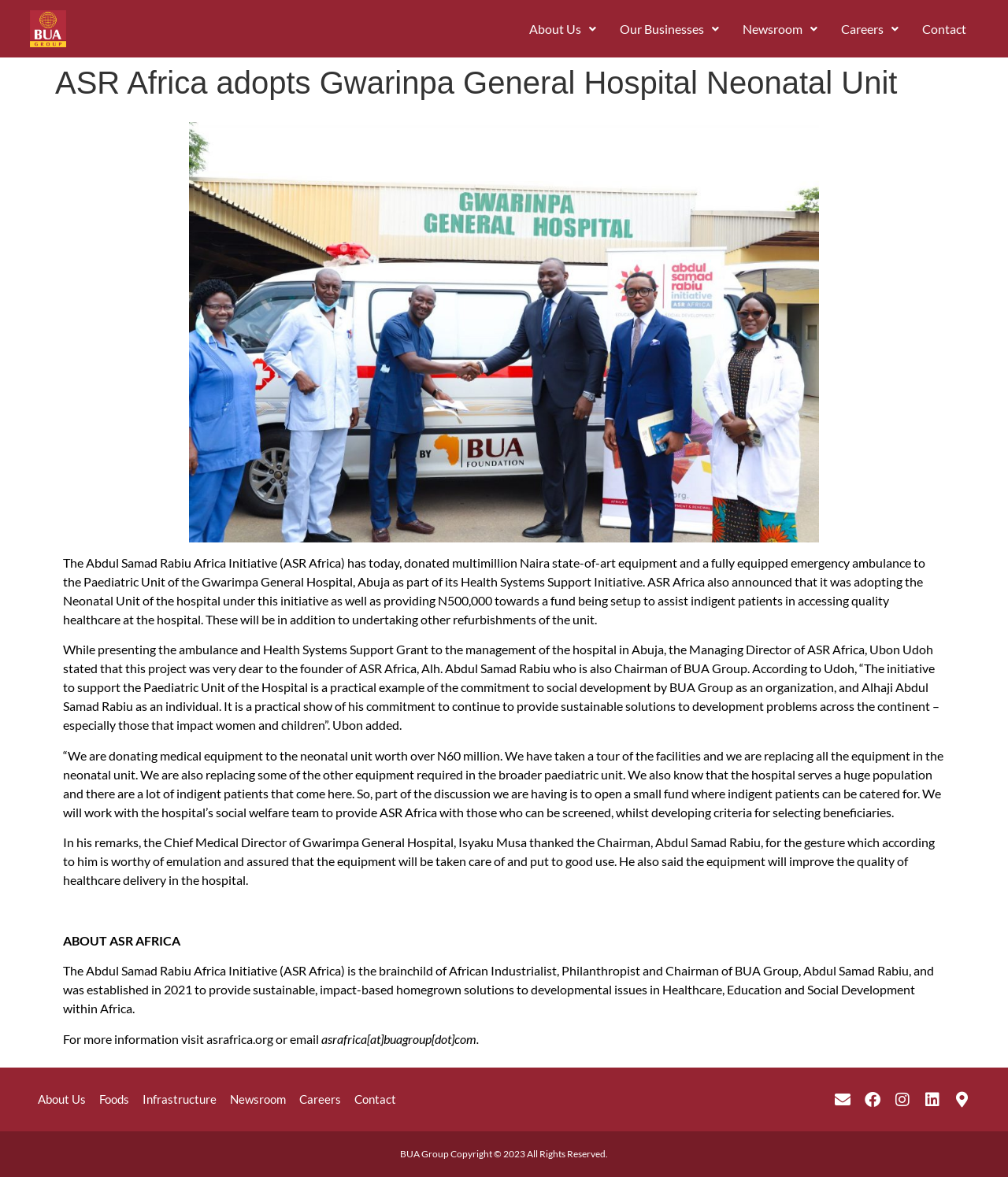Determine the bounding box for the UI element that matches this description: "Our Businesses".

[0.603, 0.009, 0.725, 0.04]